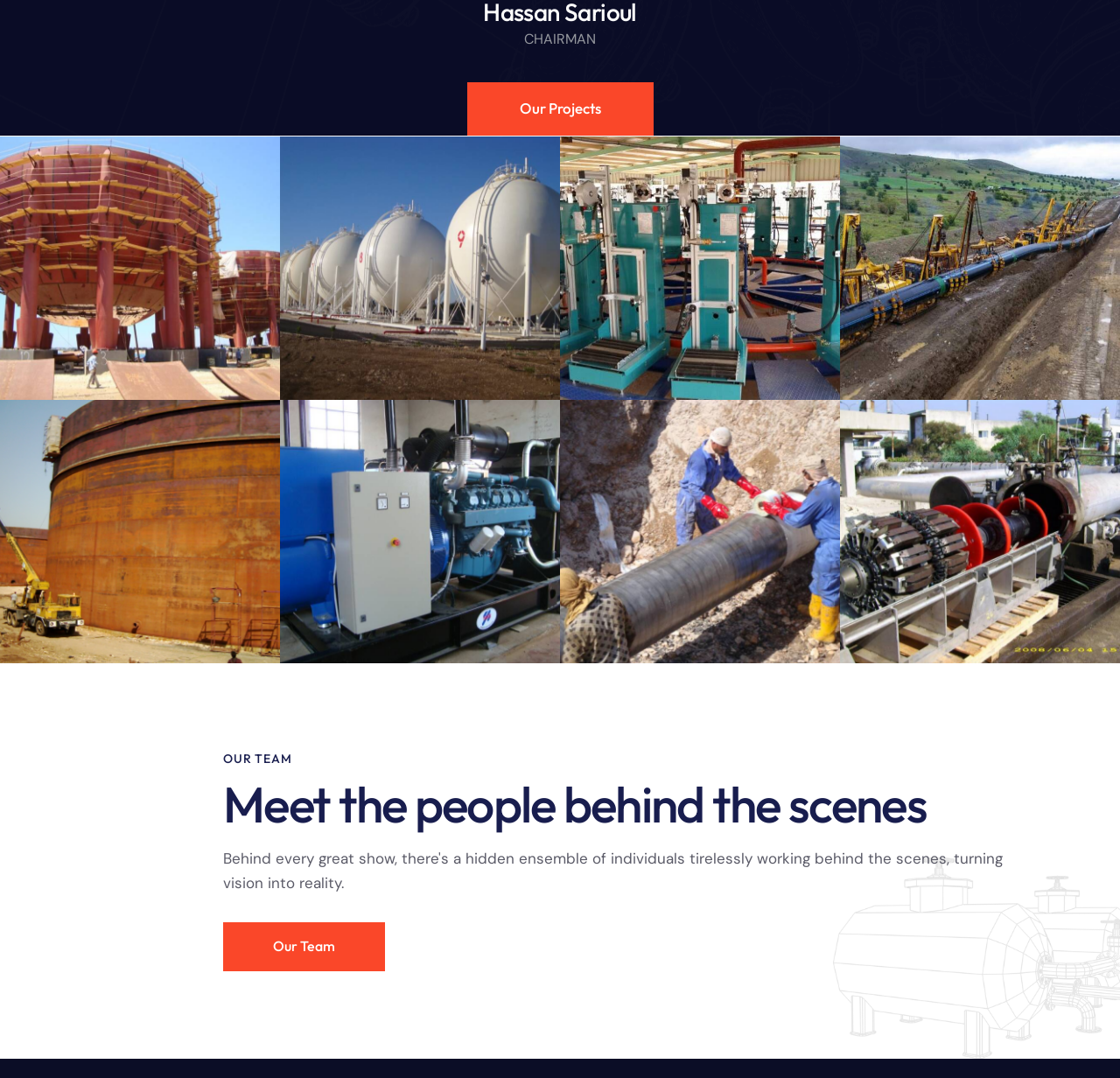Please determine the bounding box coordinates for the UI element described here. Use the format (top-left x, top-left y, bottom-right x, bottom-right y) with values bounded between 0 and 1: Hours

None